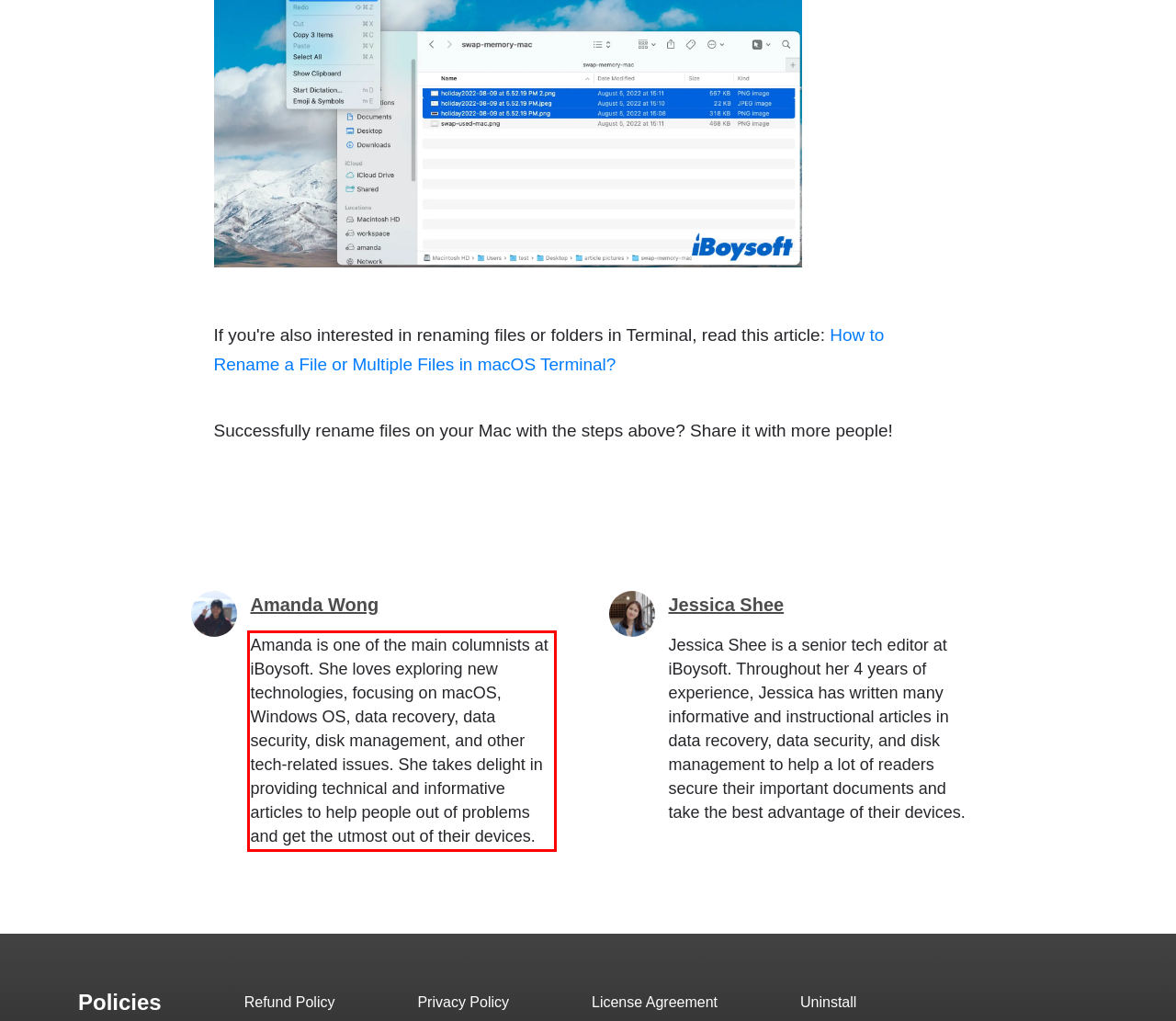Given a webpage screenshot, locate the red bounding box and extract the text content found inside it.

Amanda is one of the main columnists at iBoysoft. She loves exploring new technologies, focusing on macOS, Windows OS, data recovery, data security, disk management, and other tech-related issues. She takes delight in providing technical and informative articles to help people out of problems and get the utmost out of their devices.